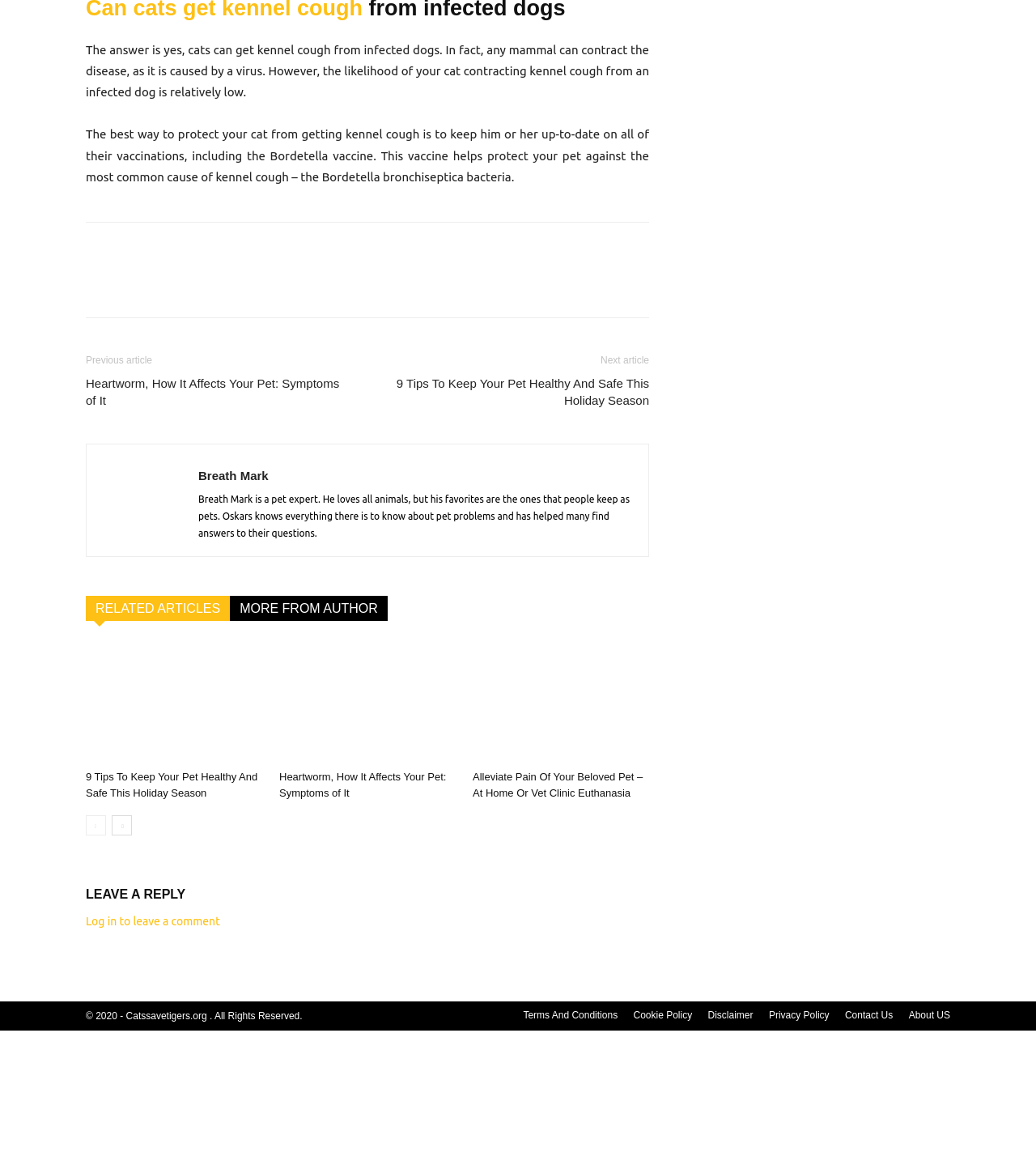Determine the bounding box coordinates for the HTML element described here: "Can cats get kennel cough".

[0.083, 0.051, 0.35, 0.072]